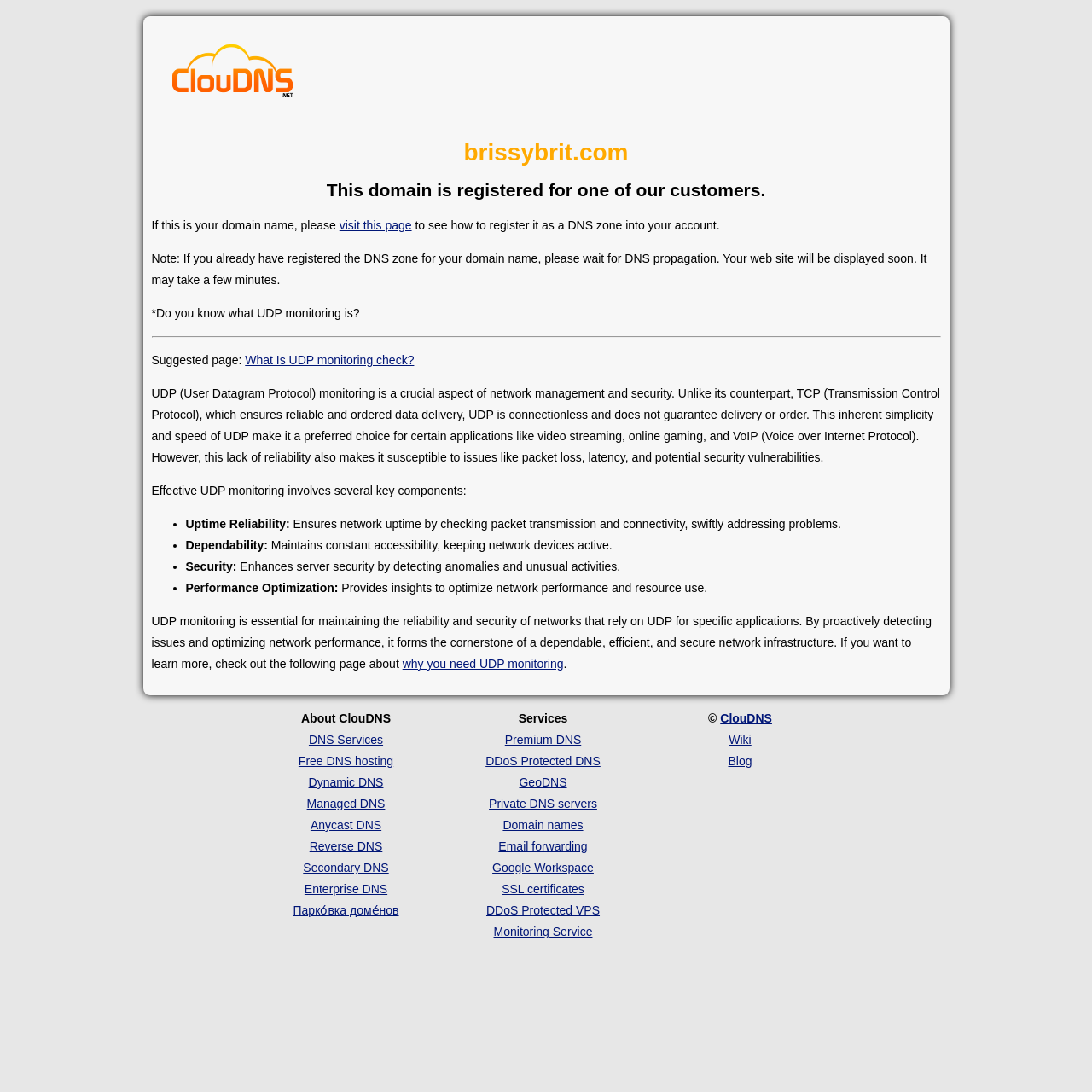Find and provide the bounding box coordinates for the UI element described with: "Skip to content".

None